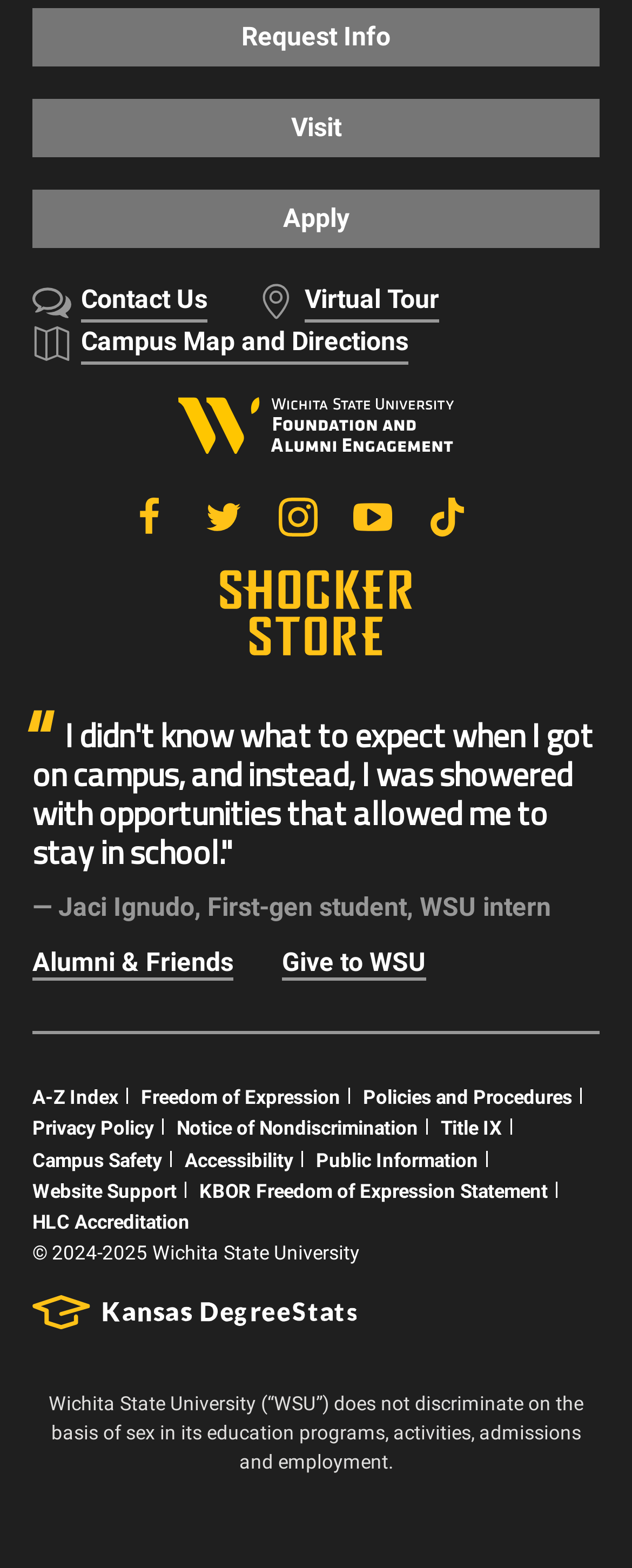Identify the bounding box coordinates of the region that should be clicked to execute the following instruction: "Forgot username or password?".

None